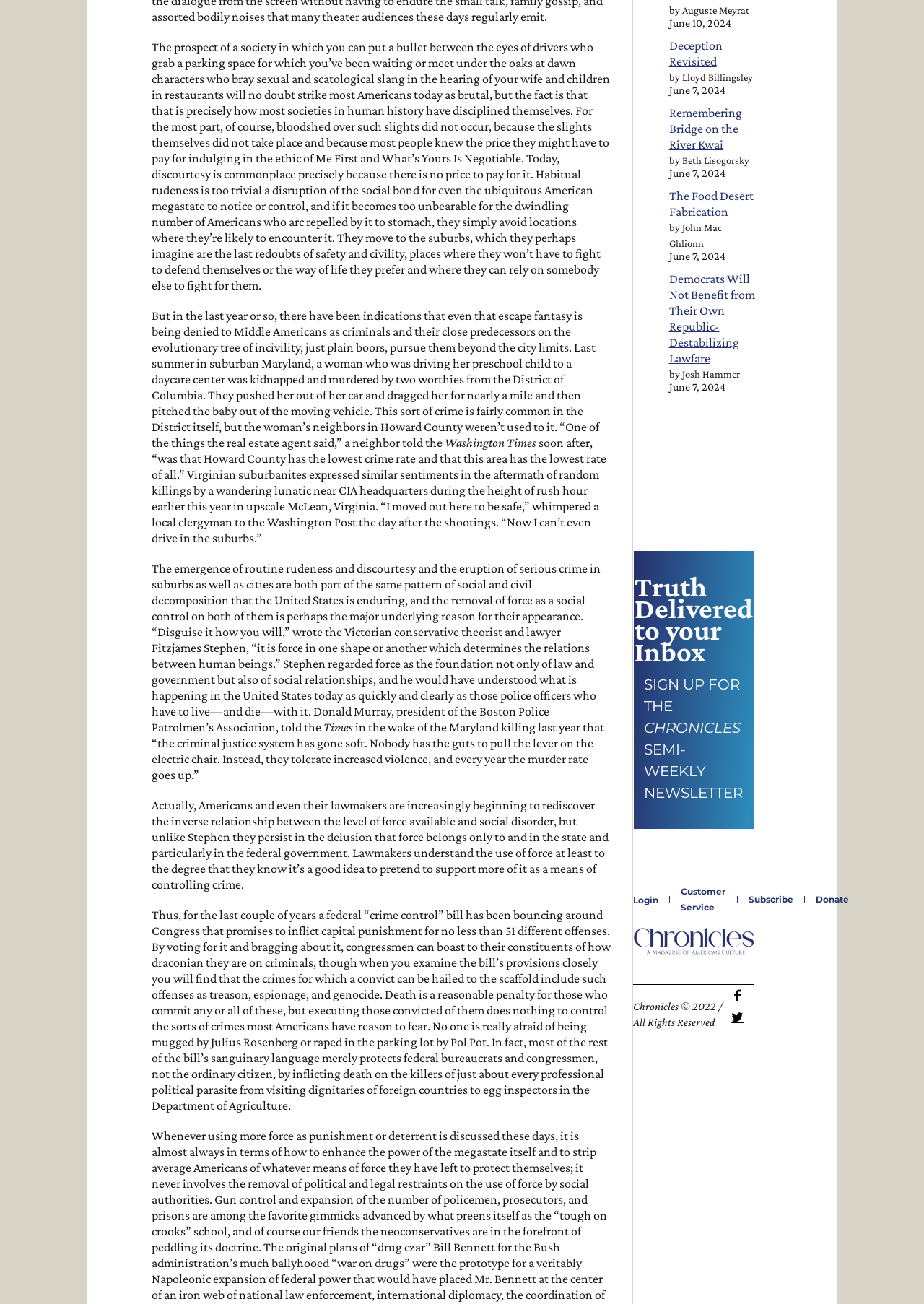What is the date of the article 'Remembering Bridge on the River Kwai'?
Using the information from the image, answer the question thoroughly.

The date is mentioned below the article title 'Remembering Bridge on the River Kwai' in the right-hand sidebar, along with the author's name 'Beth Lisogorsky'.